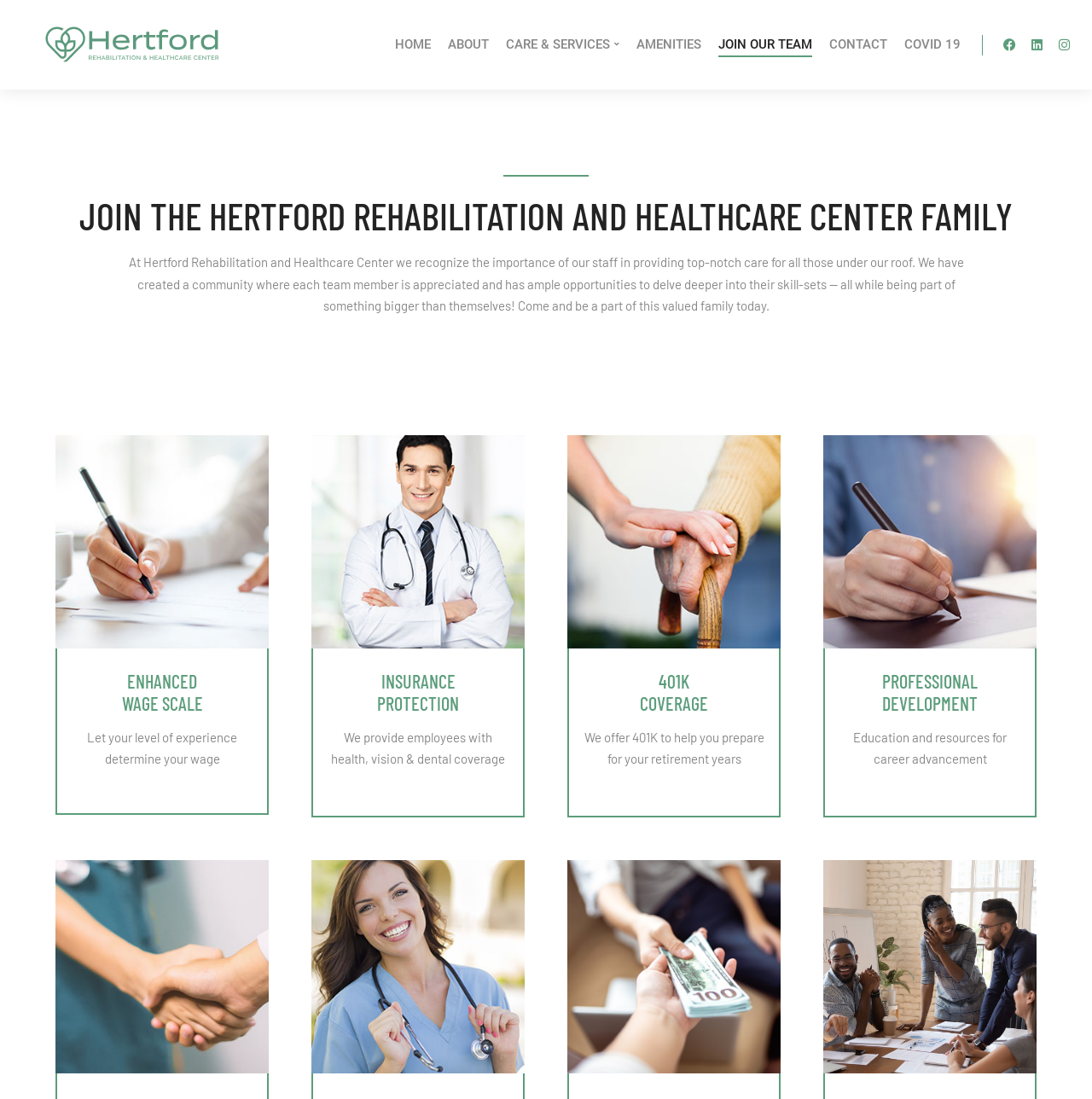Locate the bounding box coordinates of the area you need to click to fulfill this instruction: 'Explore the PROFESSIONAL DEVELOPMENT opportunities'. The coordinates must be in the form of four float numbers ranging from 0 to 1: [left, top, right, bottom].

[0.767, 0.609, 0.936, 0.649]